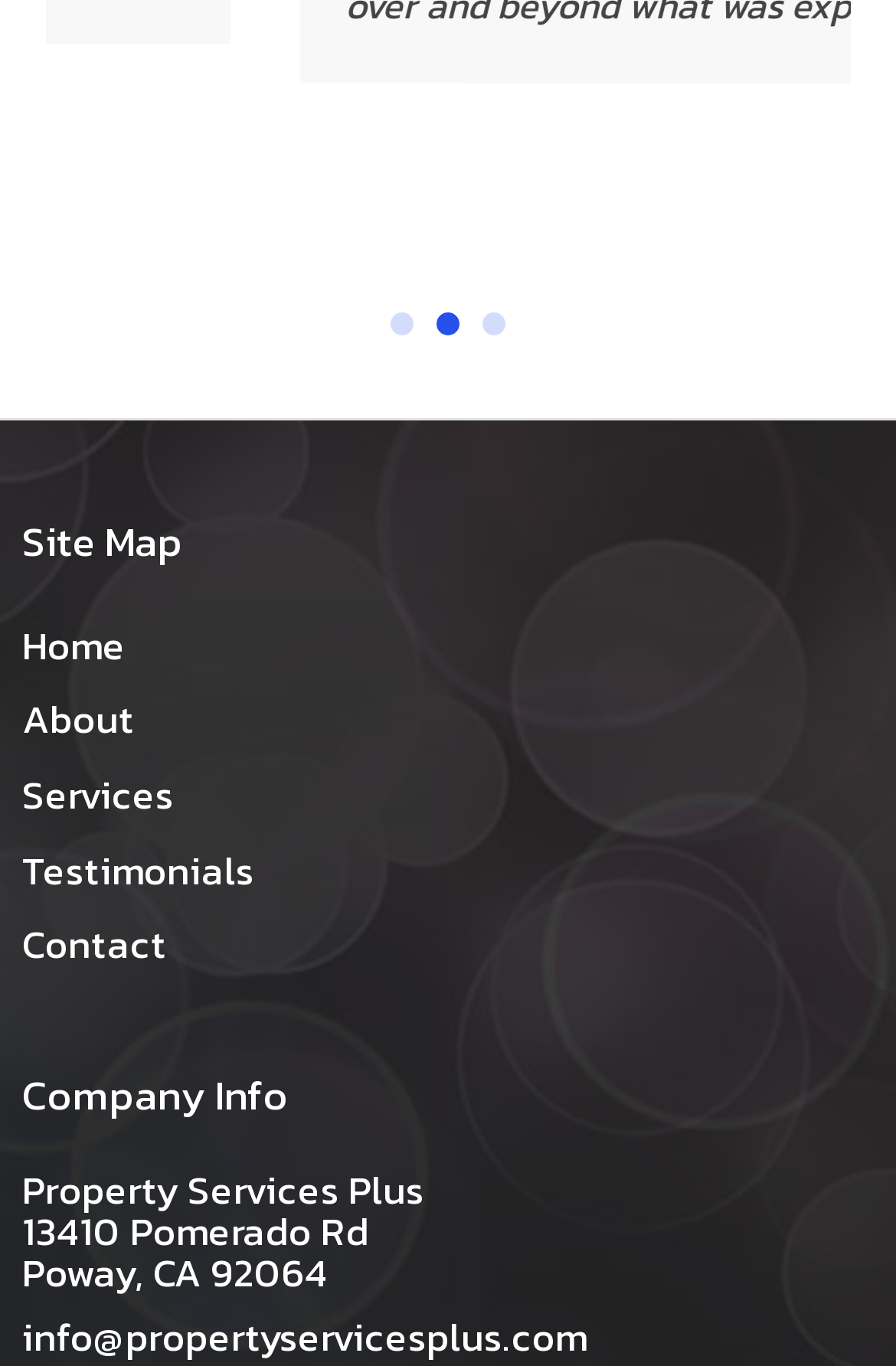Determine the bounding box for the UI element as described: "aria-label="Go to slide 2"". The coordinates should be represented as four float numbers between 0 and 1, formatted as [left, top, right, bottom].

[0.487, 0.228, 0.513, 0.245]